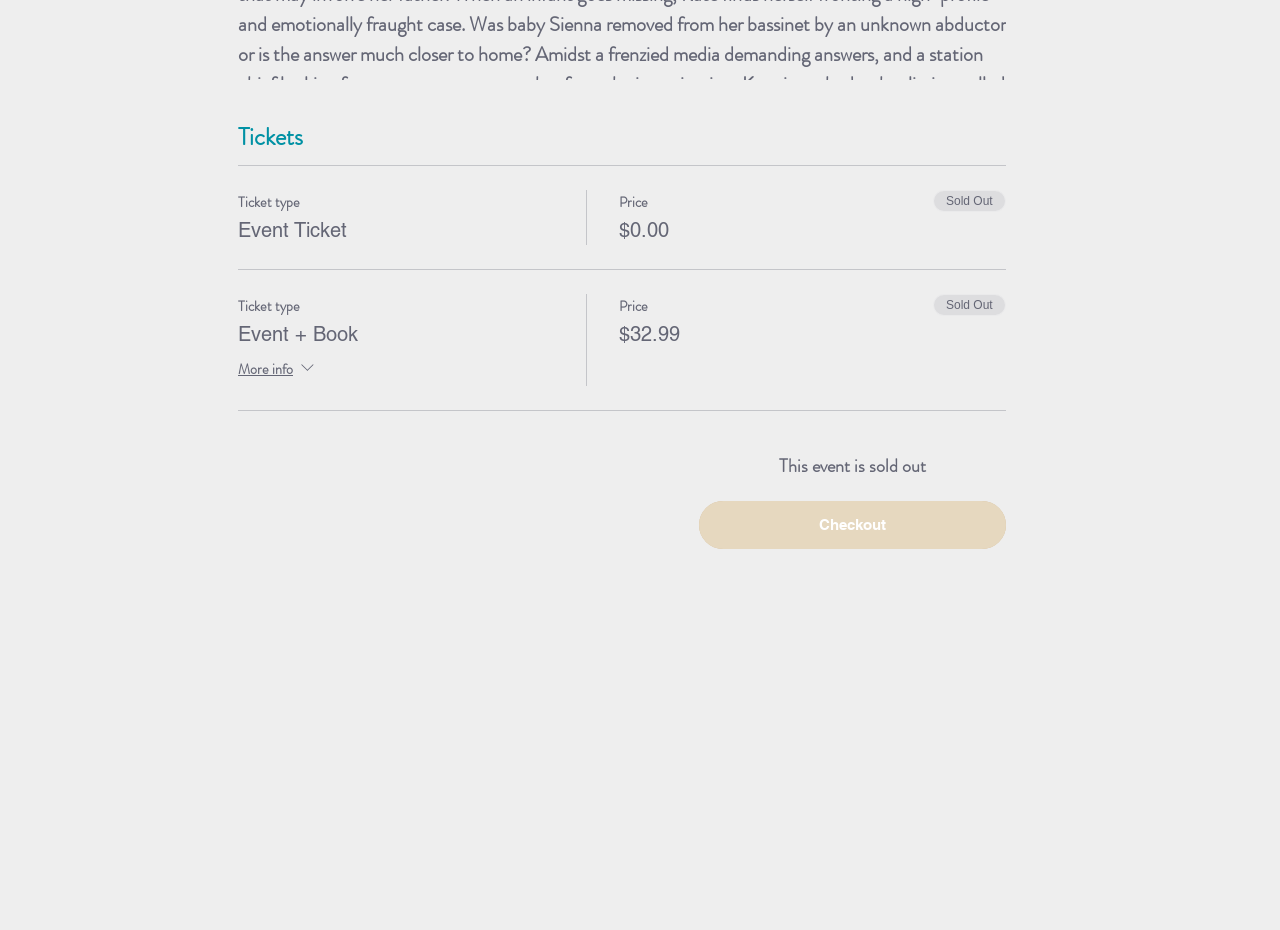What is the name of Ashley's psychological thriller?
Please interpret the details in the image and answer the question thoroughly.

The text 'Ashley Kalagian Blunt is the author of Dark Mode, a psychological thriller...' on the webpage indicates that Ashley's psychological thriller is named 'Dark Mode'.